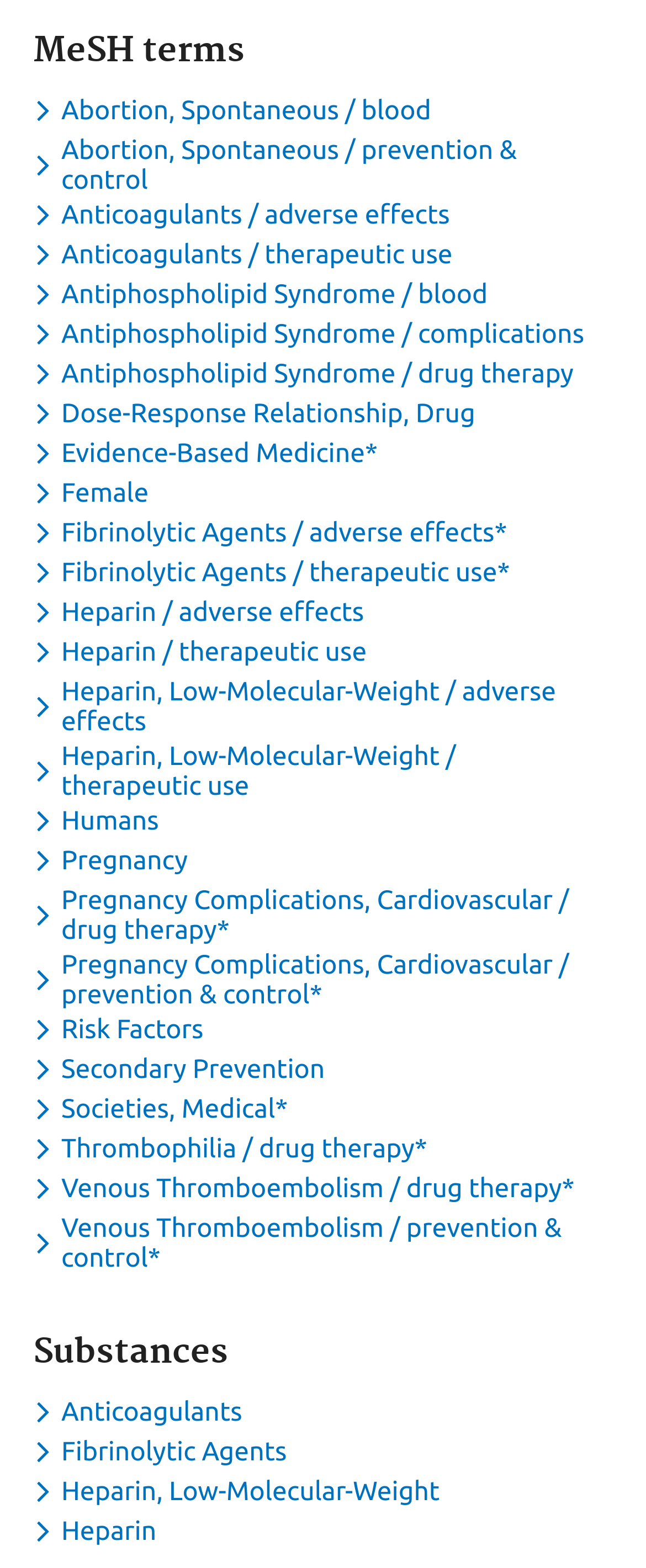Please provide a comprehensive answer to the question below using the information from the image: What is the first MeSH term listed?

The first MeSH term listed is 'Abortion, Spontaneous / blood', which is indicated by the first toggle dropdown menu button. This button is labeled with the text 'Toggle dropdown menu for keyword Abortion, Spontaneous / blood'.